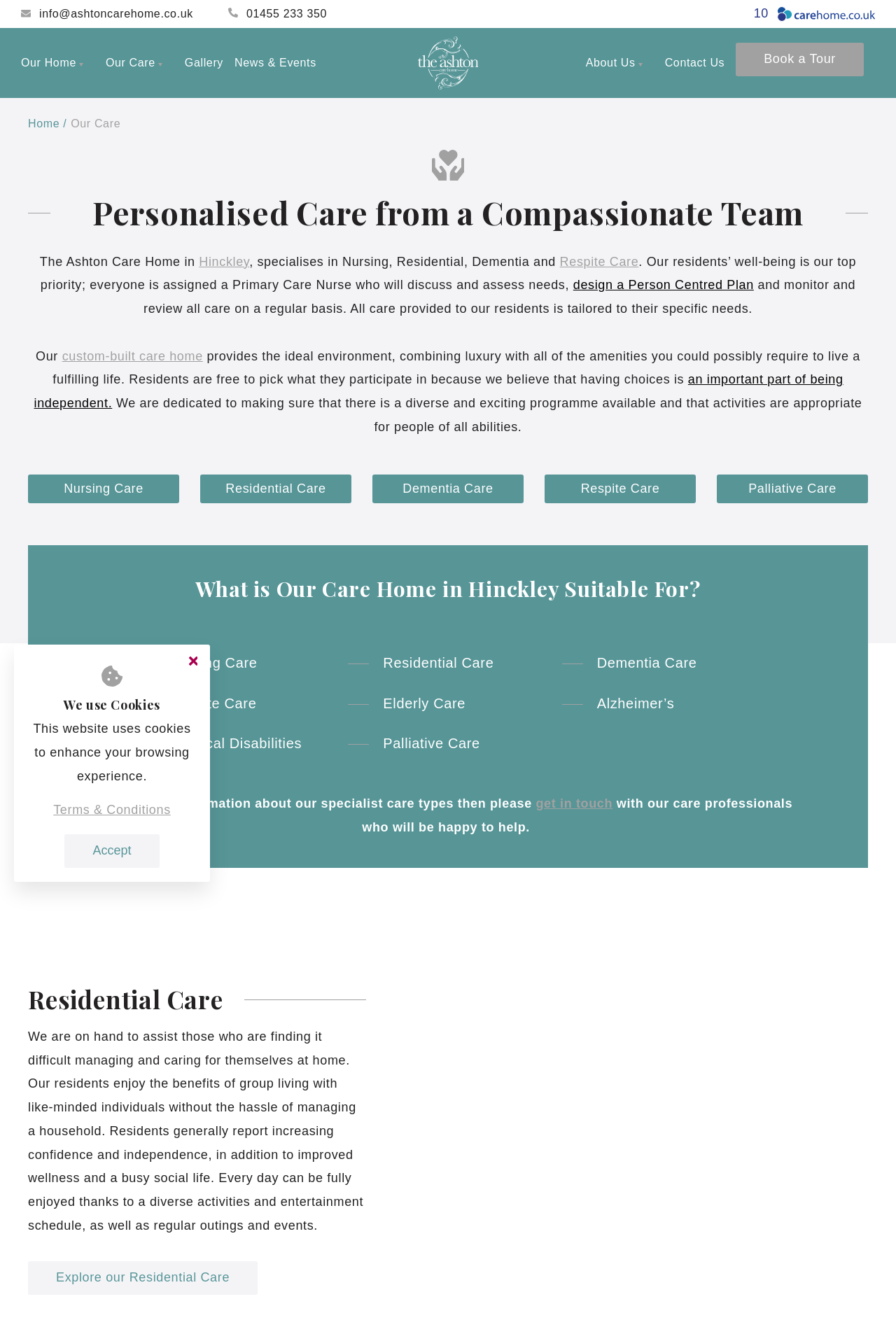Can you identify the bounding box coordinates of the clickable region needed to carry out this instruction: 'Click the 'Book a Tour' button'? The coordinates should be four float numbers within the range of 0 to 1, stated as [left, top, right, bottom].

[0.821, 0.032, 0.964, 0.057]